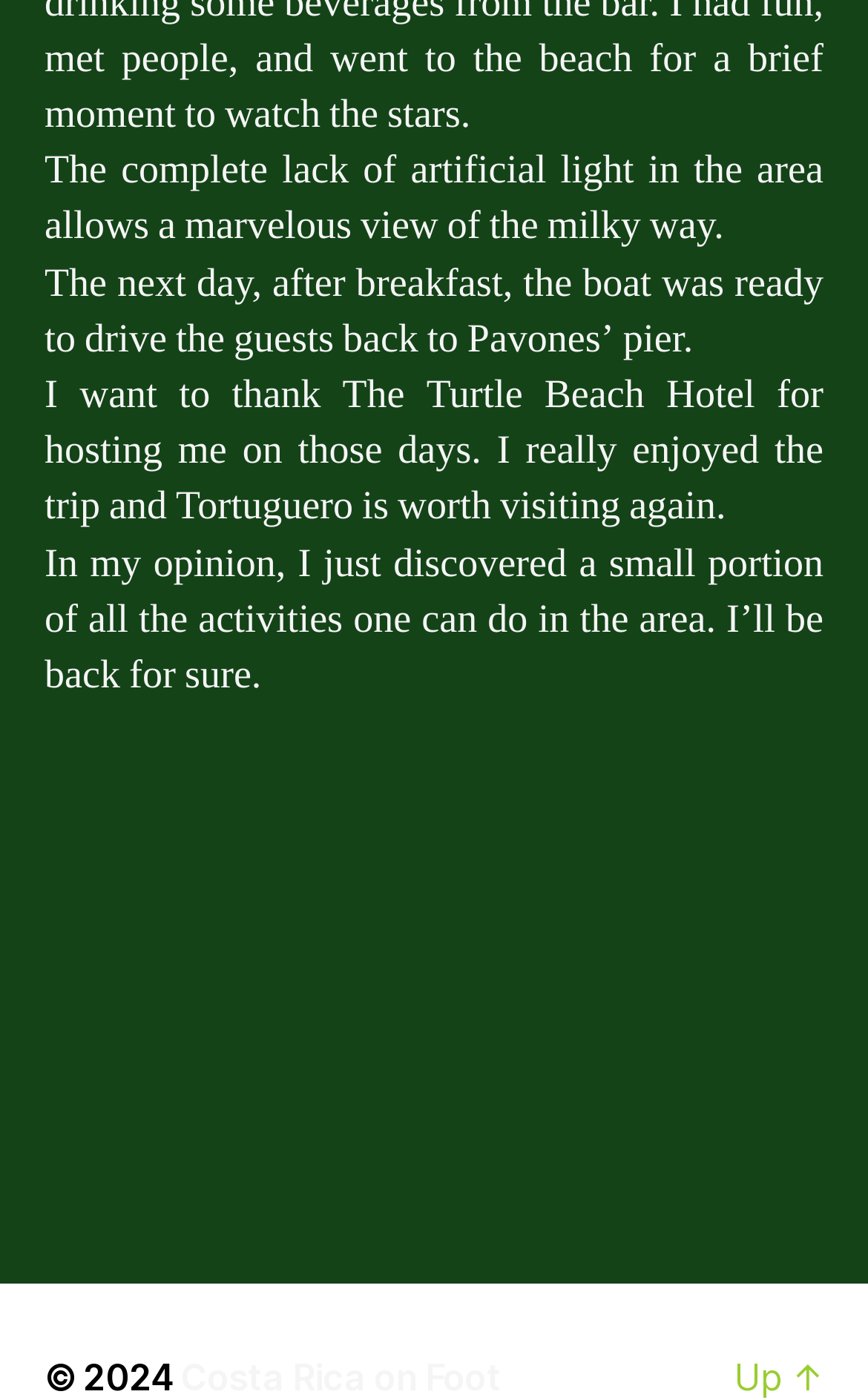Please analyze the image and give a detailed answer to the question:
What is the name of the hotel mentioned in the text?

The author mentions 'I want to thank The Turtle Beach Hotel for hosting me on those days' which indicates that the hotel mentioned in the text is The Turtle Beach Hotel.